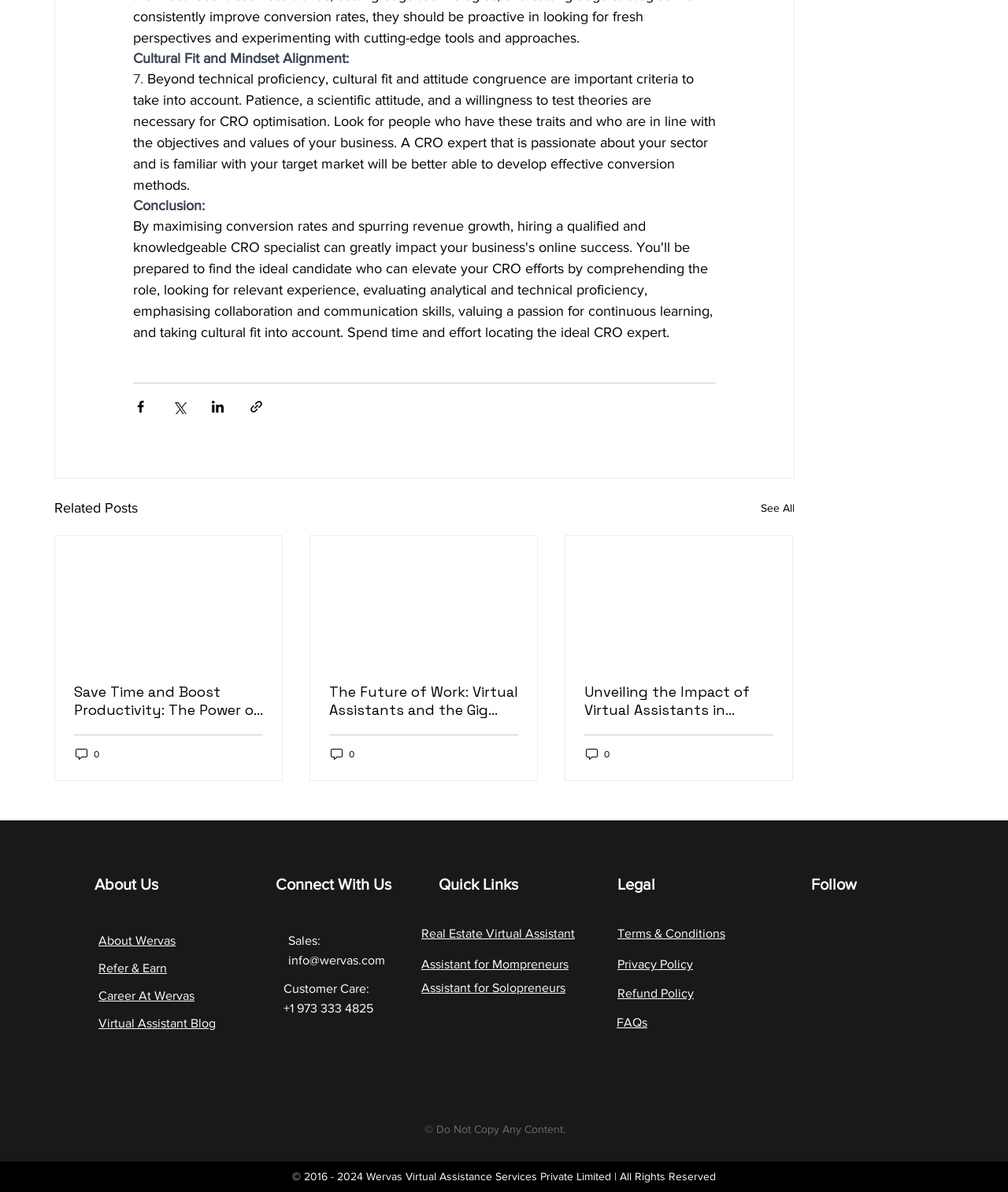Provide the bounding box for the UI element matching this description: "Real Estate Virtual Assistant".

[0.418, 0.777, 0.57, 0.789]